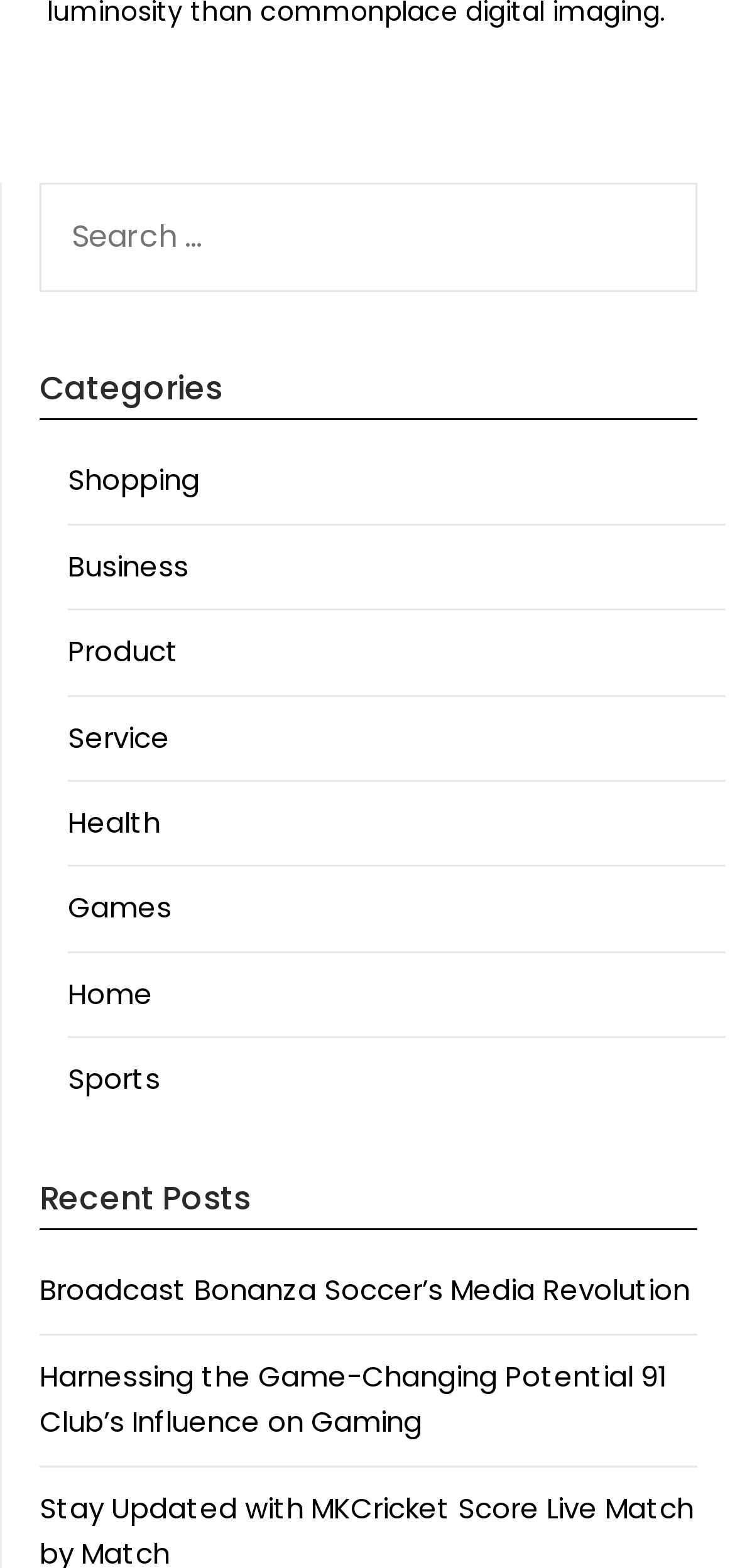Identify the bounding box for the given UI element using the description provided. Coordinates should be in the format (top-left x, top-left y, bottom-right x, bottom-right y) and must be between 0 and 1. Here is the description: Home

[0.092, 0.621, 0.208, 0.646]